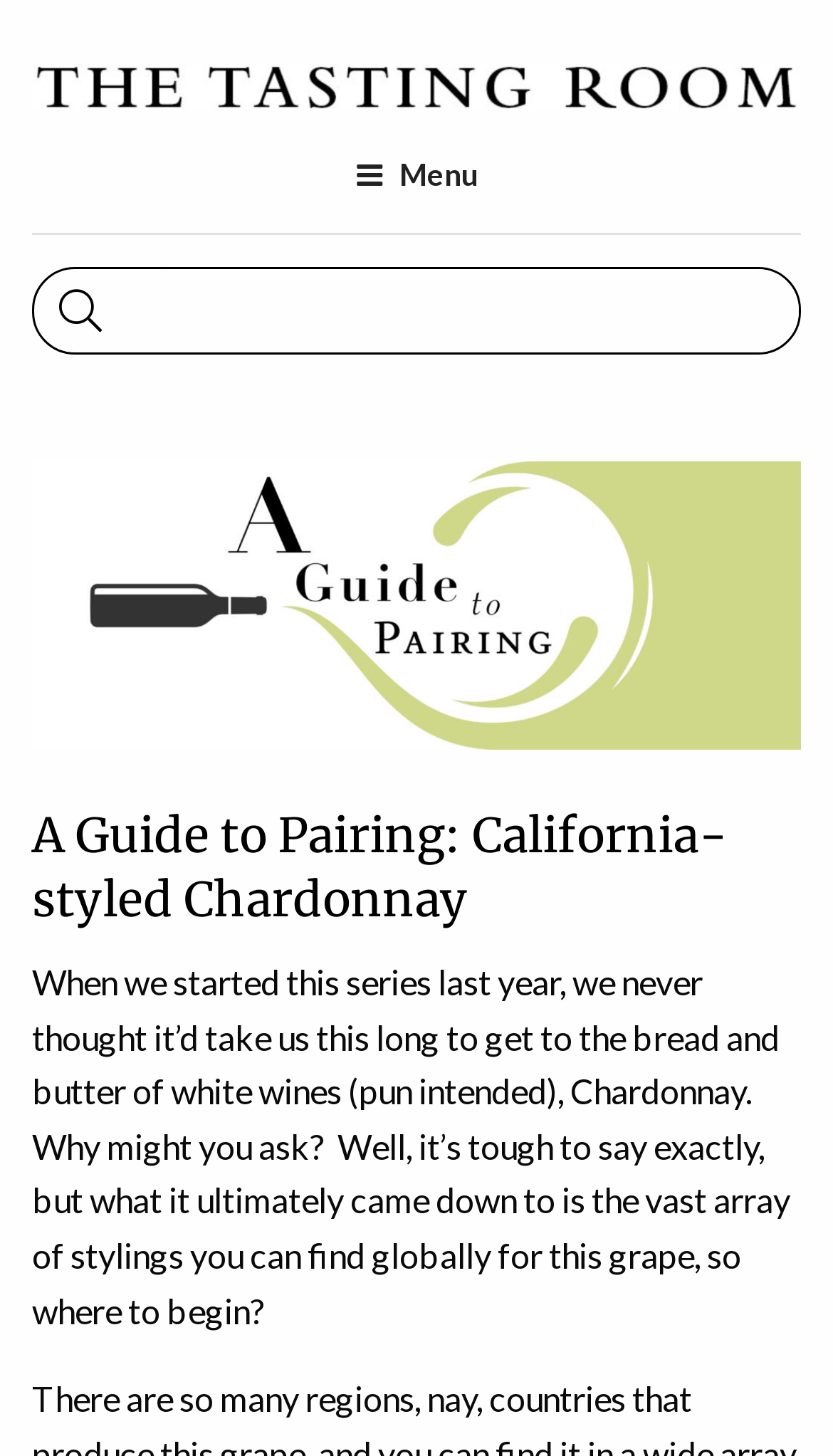Extract the bounding box coordinates of the UI element described by: "Menu". The coordinates should include four float numbers ranging from 0 to 1, e.g., [left, top, right, bottom].

[0.426, 0.105, 0.574, 0.135]